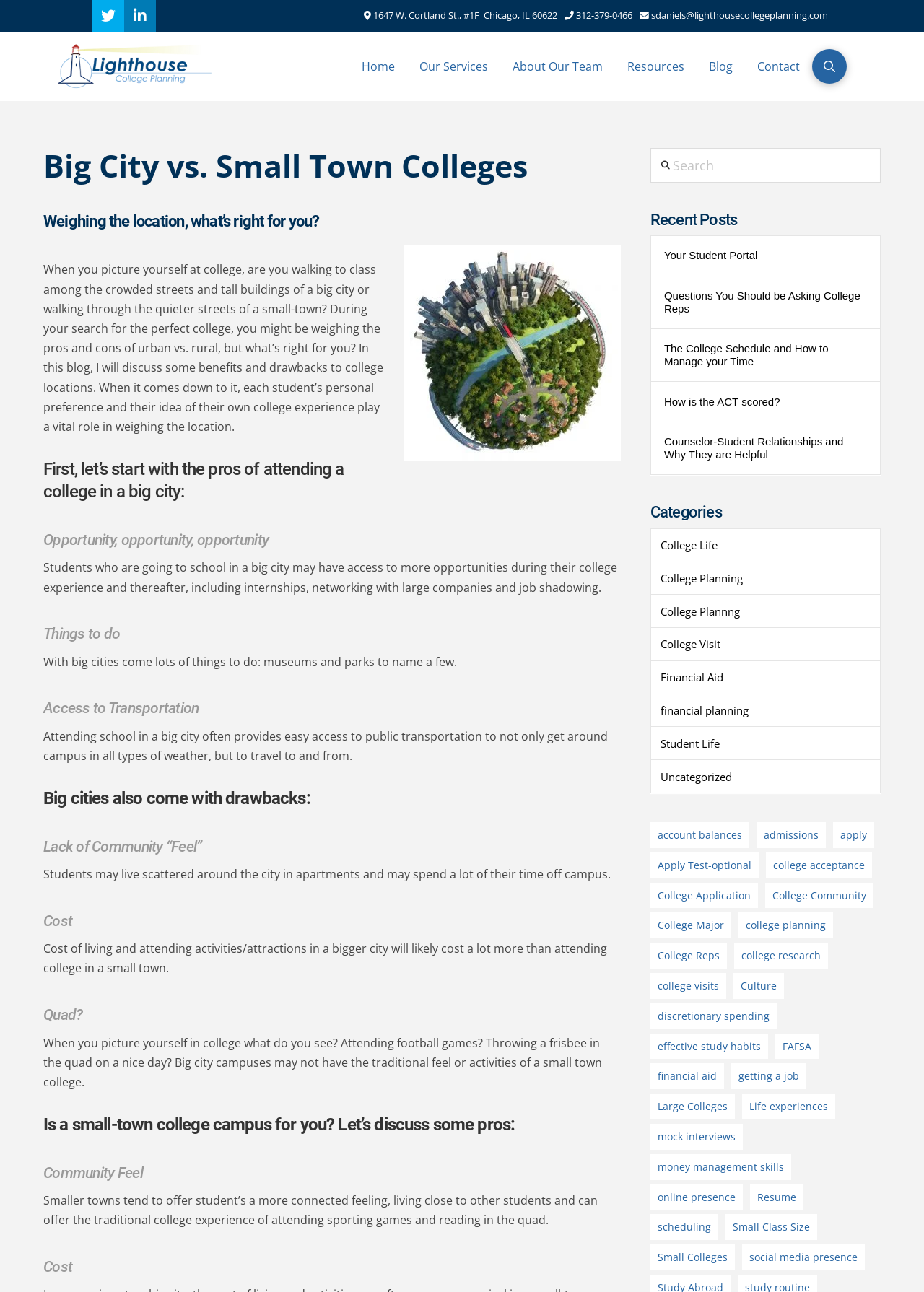Please find the bounding box for the UI component described as follows: "money management skills".

[0.704, 0.893, 0.856, 0.913]